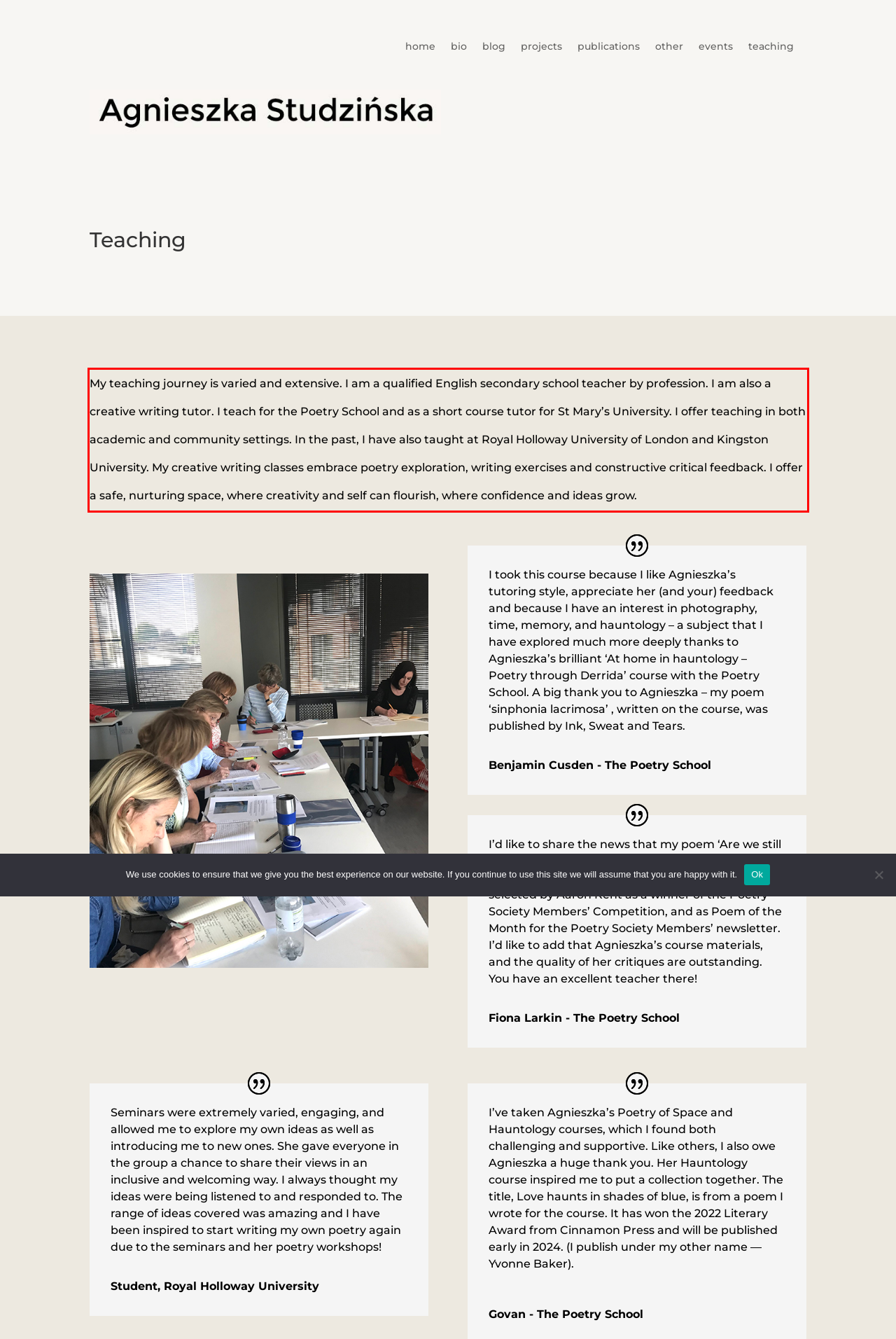The screenshot you have been given contains a UI element surrounded by a red rectangle. Use OCR to read and extract the text inside this red rectangle.

My teaching journey is varied and extensive. I am a qualified English secondary school teacher by profession. I am also a creative writing tutor. I teach for the Poetry School and as a short course tutor for St Mary’s University. I offer teaching in both academic and community settings. In the past, I have also taught at Royal Holloway University of London and Kingston University. My creative writing classes embrace poetry exploration, writing exercises and constructive critical feedback. I offer a safe, nurturing space, where creativity and self can flourish, where confidence and ideas grow.